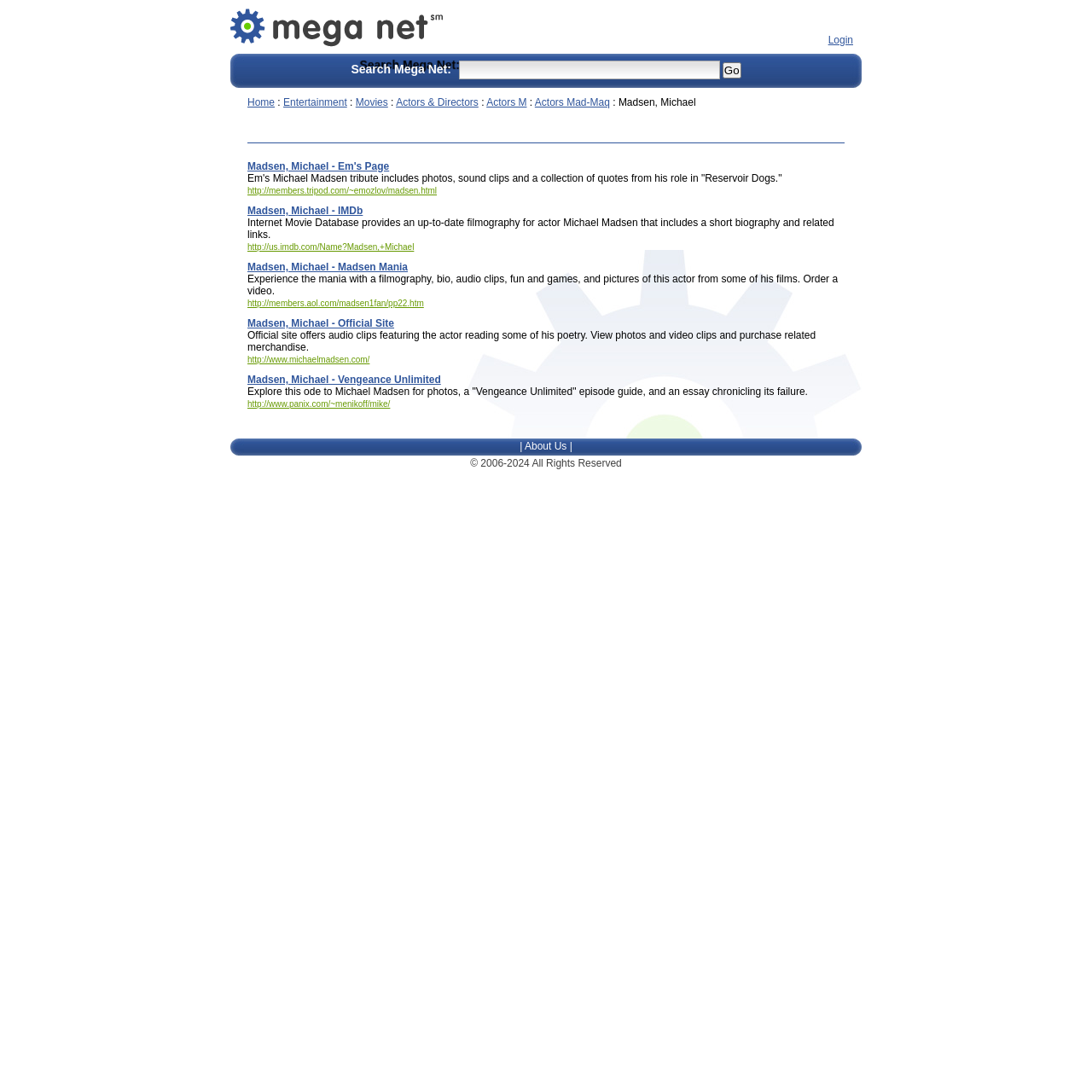What type of information is provided about Michael Madsen?
Look at the webpage screenshot and answer the question with a detailed explanation.

The webpage provides links to various websites that offer information about Michael Madsen, including his filmography, biography, photos, sound clips, and quotes from his roles. This suggests that the webpage is a collection of resources related to the actor Michael Madsen.